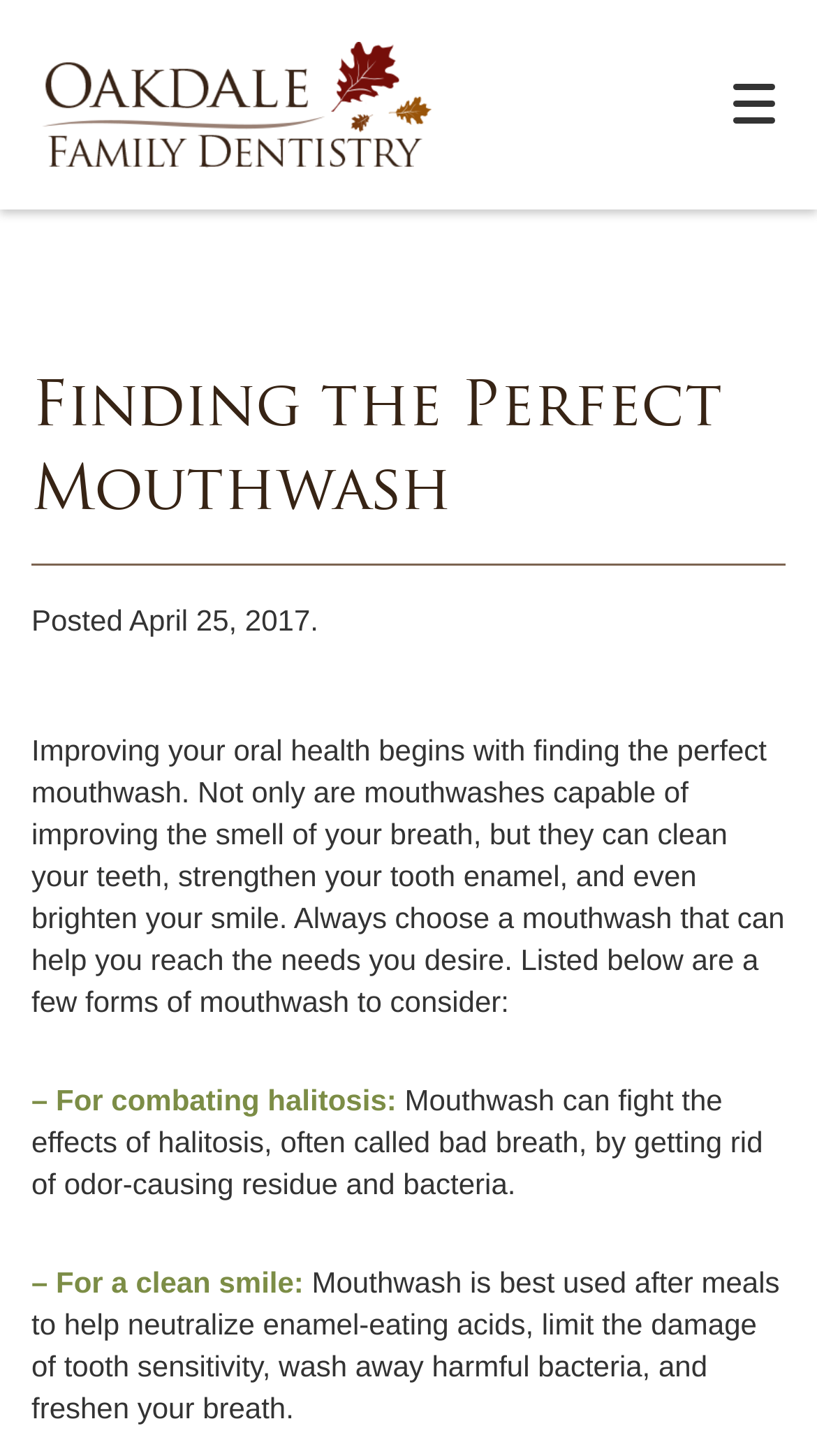Please find and generate the text of the main header of the webpage.

Finding the Perfect Mouthwash